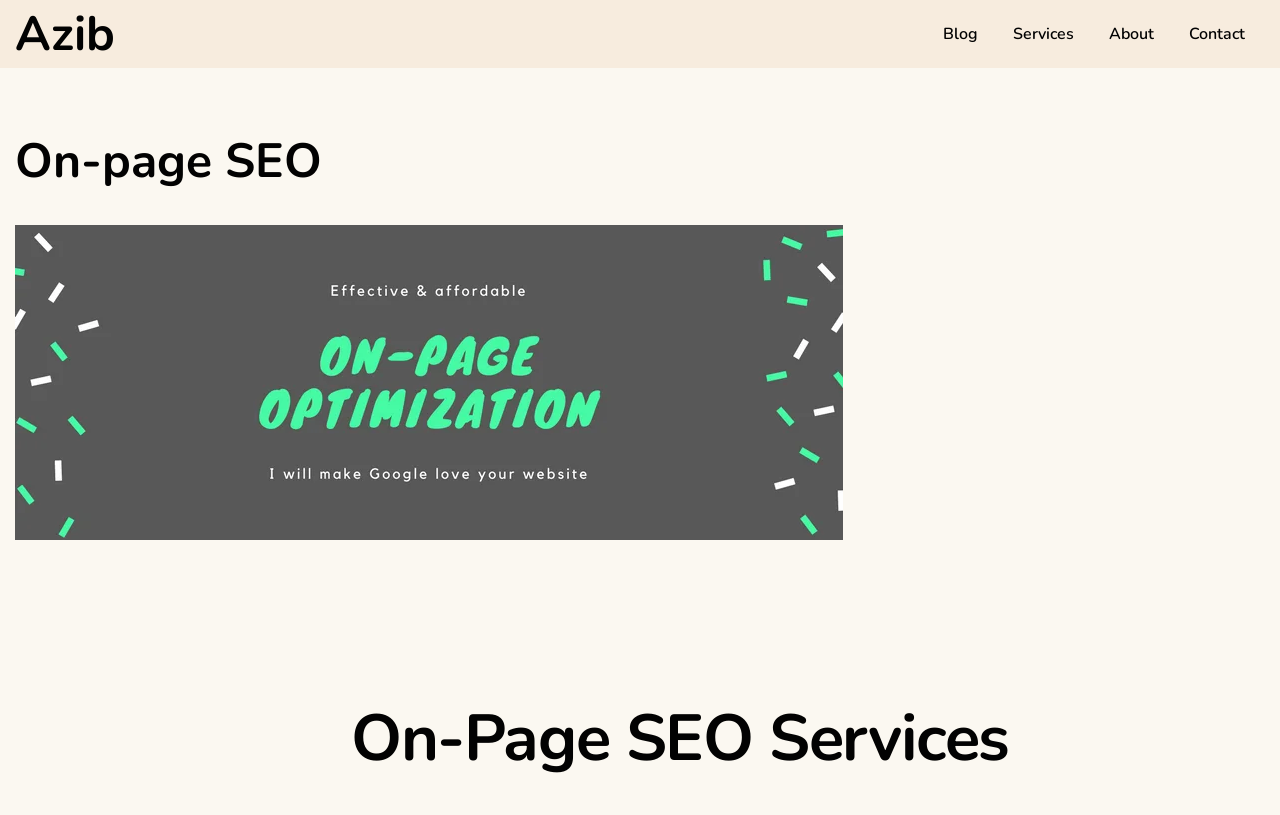Given the description of the UI element: "Azib", predict the bounding box coordinates in the form of [left, top, right, bottom], with each value being a float between 0 and 1.

[0.012, 0.001, 0.09, 0.082]